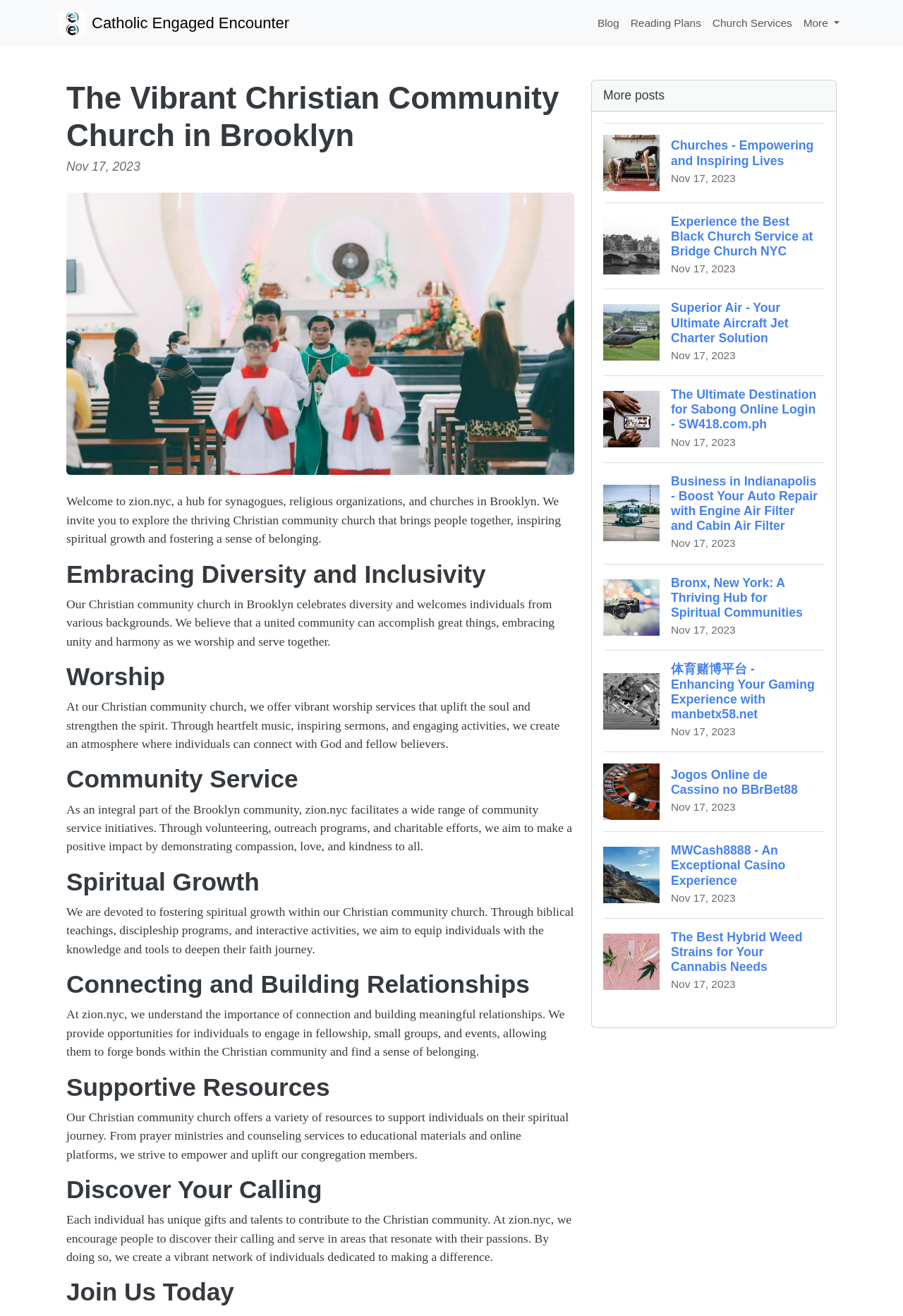Determine the bounding box coordinates of the UI element described by: "Reading Plans".

[0.692, 0.007, 0.783, 0.028]